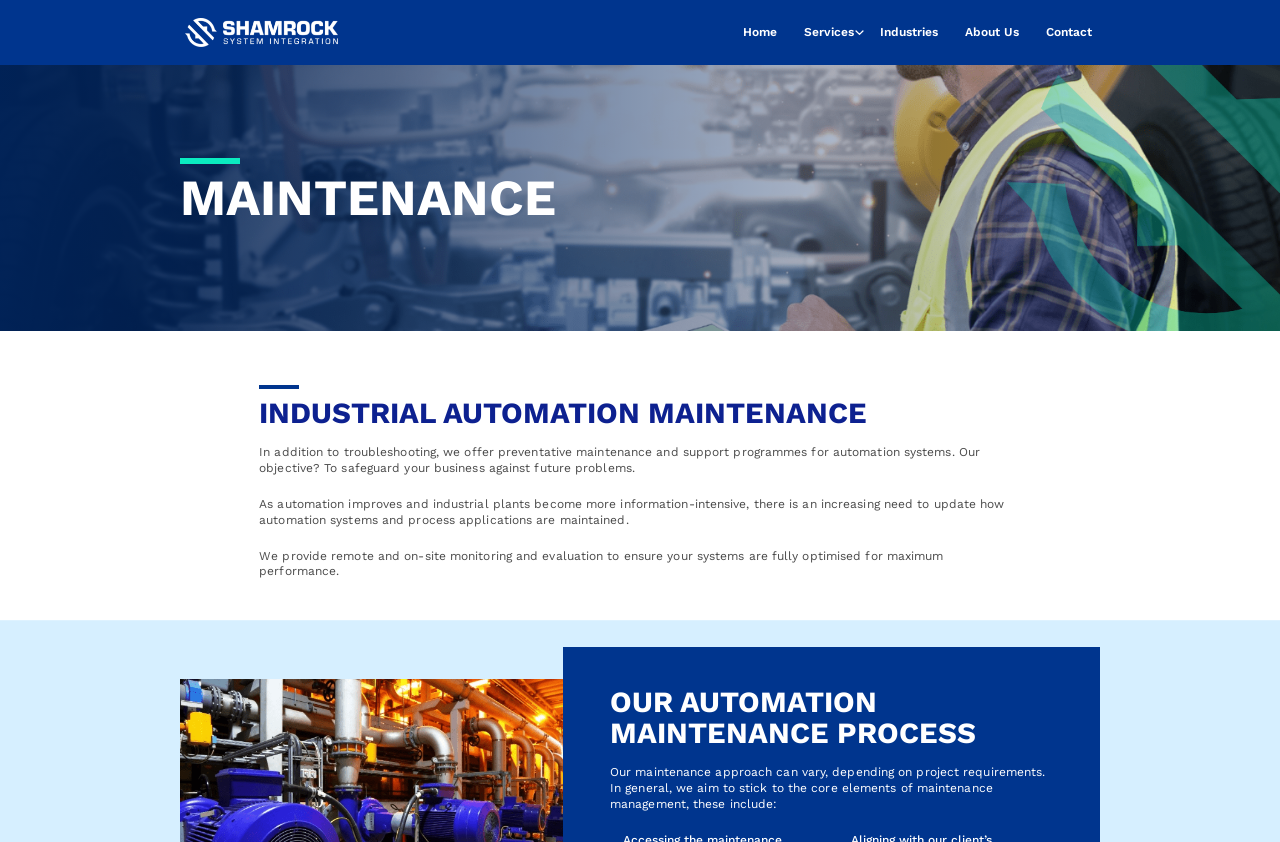What type of monitoring does the company provide?
Based on the image, respond with a single word or phrase.

Remote and on-site